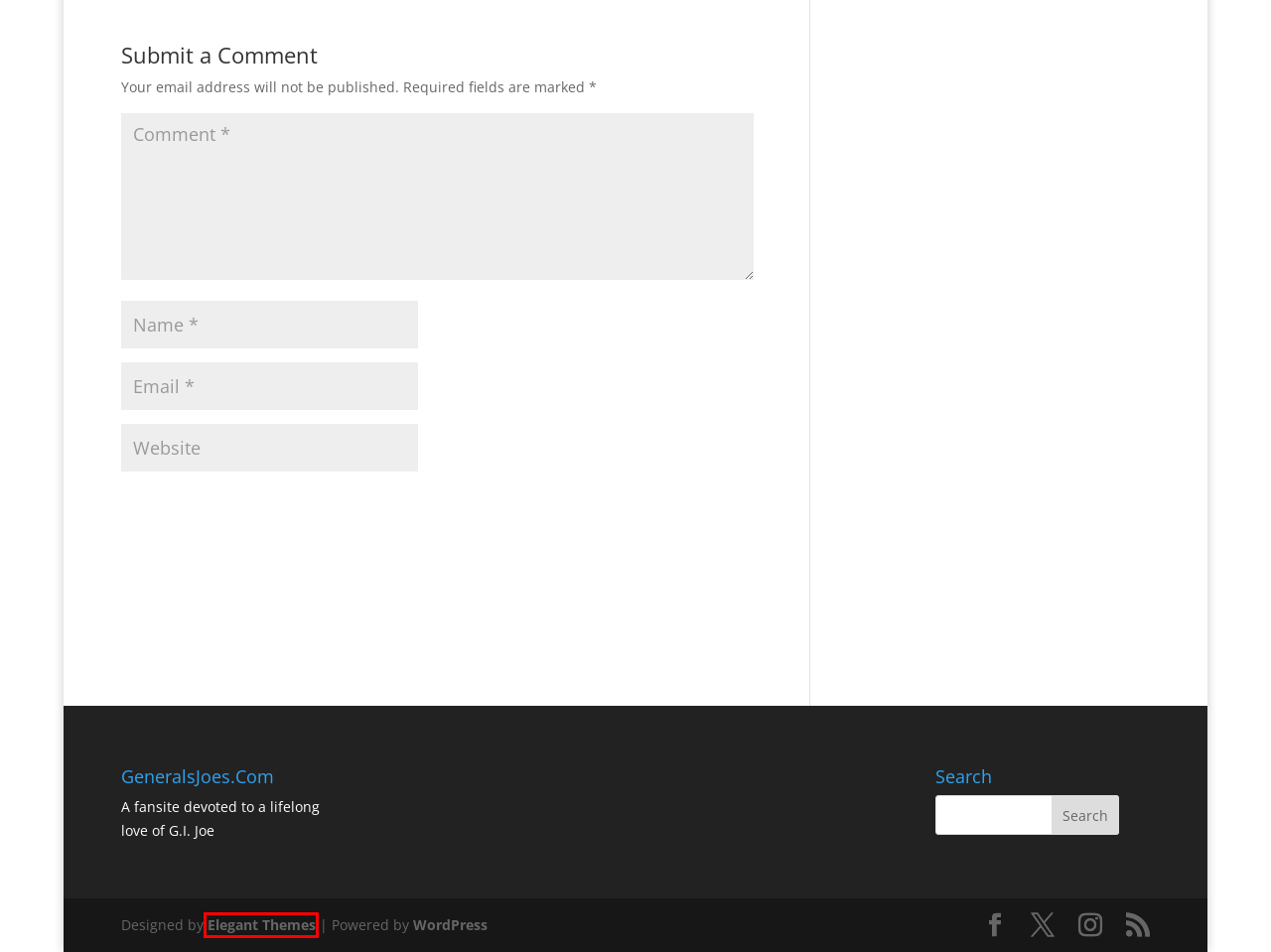Check out the screenshot of a webpage with a red rectangle bounding box. Select the best fitting webpage description that aligns with the new webpage after clicking the element inside the bounding box. Here are the candidates:
A. SDCC | GeneralsJoes
B. GeneralsJoes | G.I. Joe News and Intel
C. GeneralsJoes Dio Story World | GeneralsJoes
D. generalsjoes | GeneralsJoes
E. G.I. Joe Reviews | GeneralsJoes
F. Blog Tool, Publishing Platform, and CMS – WordPress.org
G. G.I. Joe Toys | GeneralsJoes
H. The Most Popular WordPress Themes In The World

H